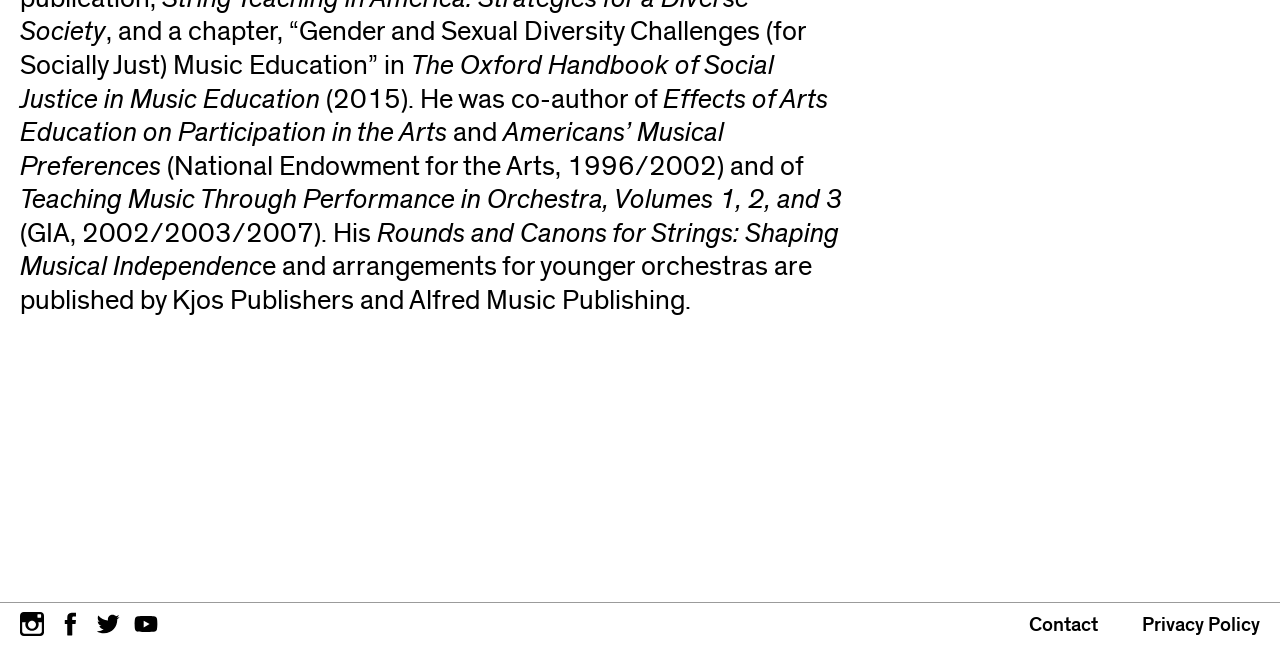What is the name of the publisher of the author's arrangements?
Give a one-word or short phrase answer based on the image.

Kjos Publishers and Alfred Music Publishing